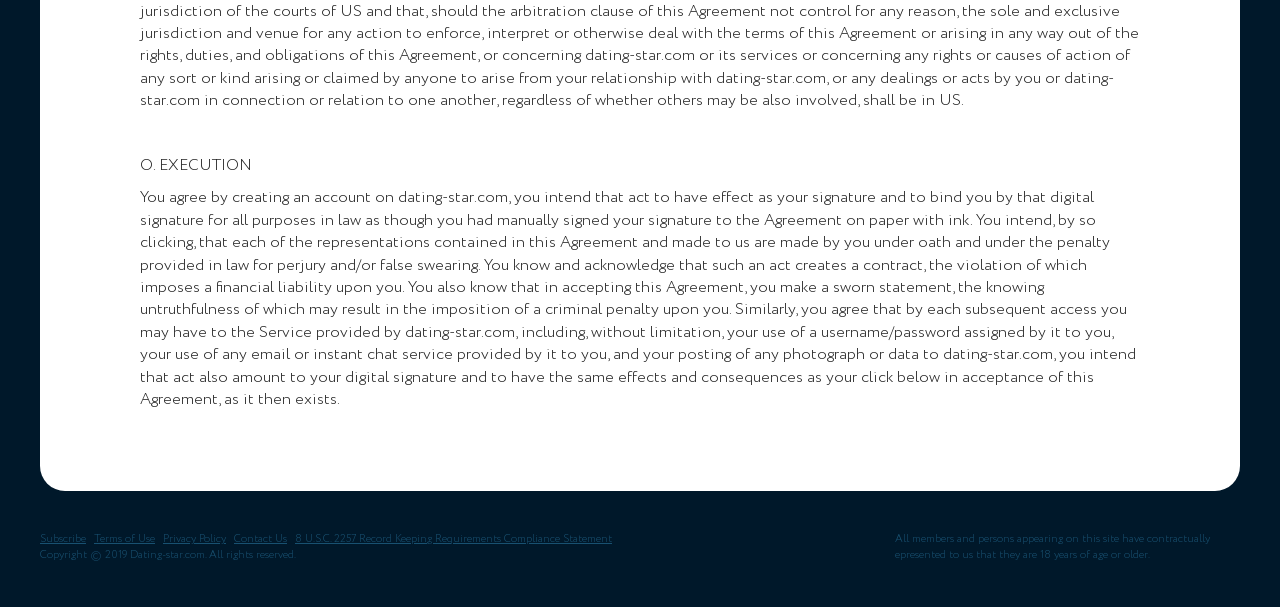From the given element description: "LG", find the bounding box for the UI element. Provide the coordinates as four float numbers between 0 and 1, in the order [left, top, right, bottom].

None